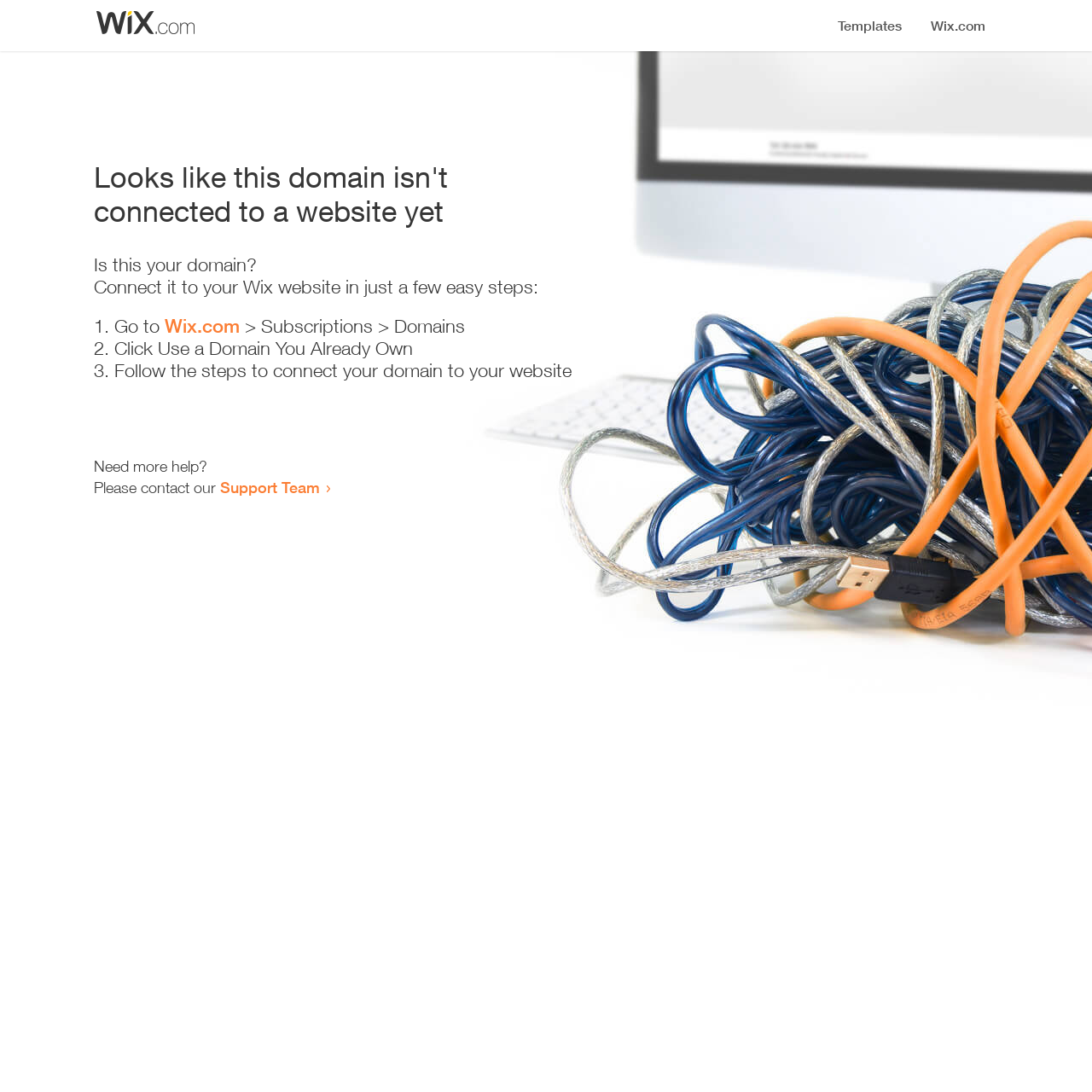Determine the main text heading of the webpage and provide its content.

Looks like this domain isn't
connected to a website yet